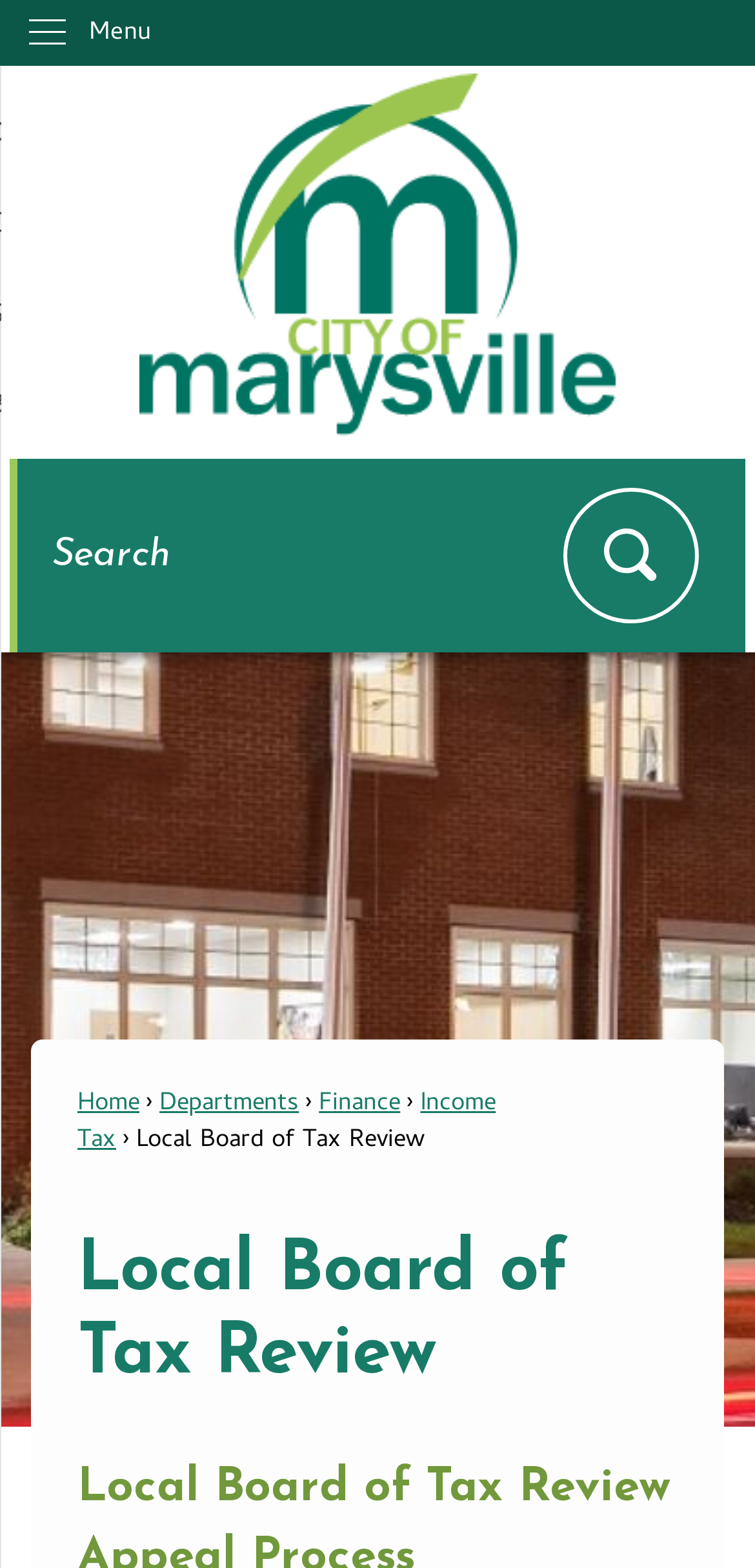Locate the bounding box of the UI element with the following description: "Skip to Main Content".

[0.0, 0.0, 0.046, 0.022]